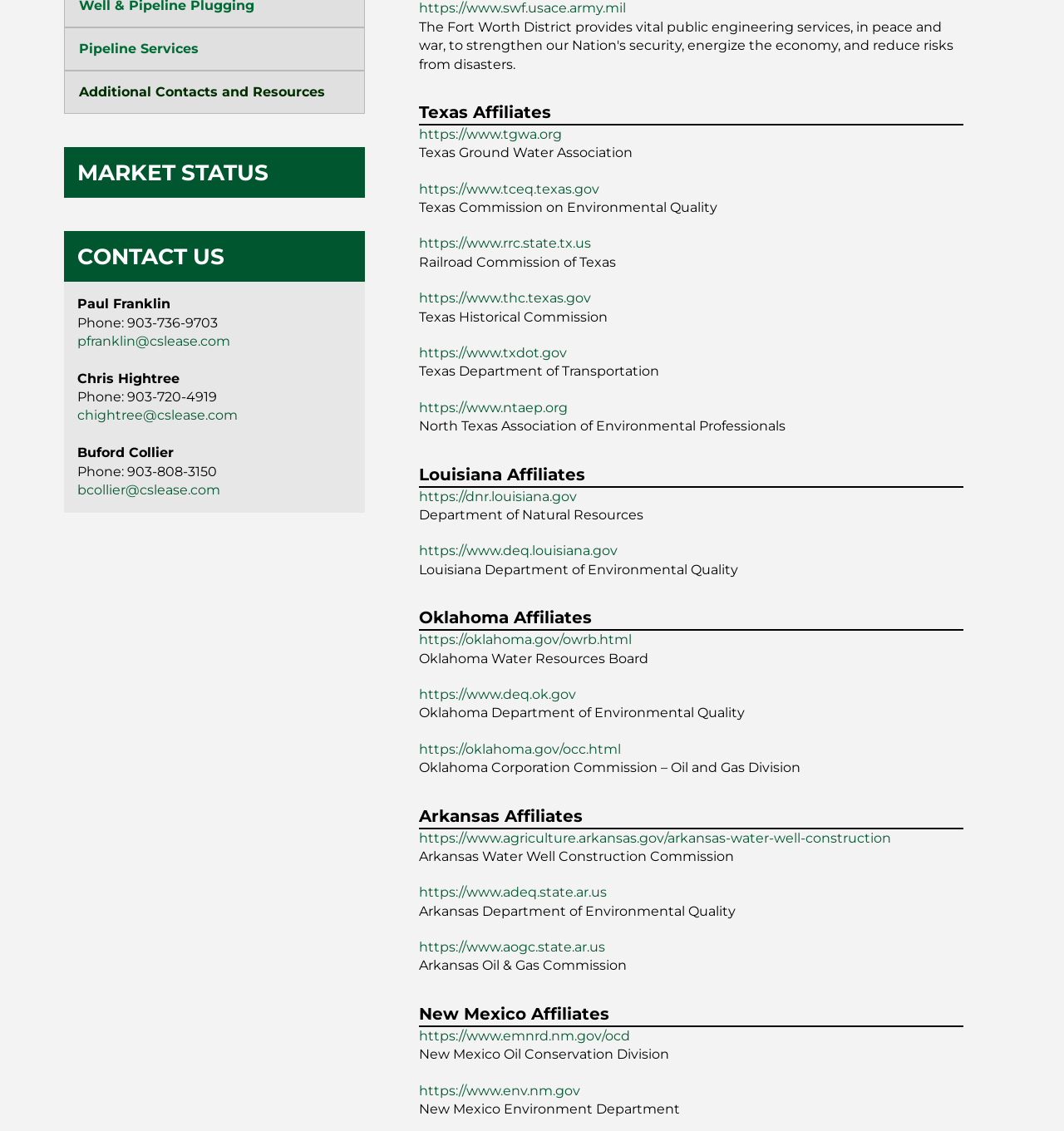Identify the bounding box coordinates for the UI element described as follows: Additional Contacts and Resources. Use the format (top-left x, top-left y, bottom-right x, bottom-right y) and ensure all values are floating point numbers between 0 and 1.

[0.06, 0.062, 0.343, 0.101]